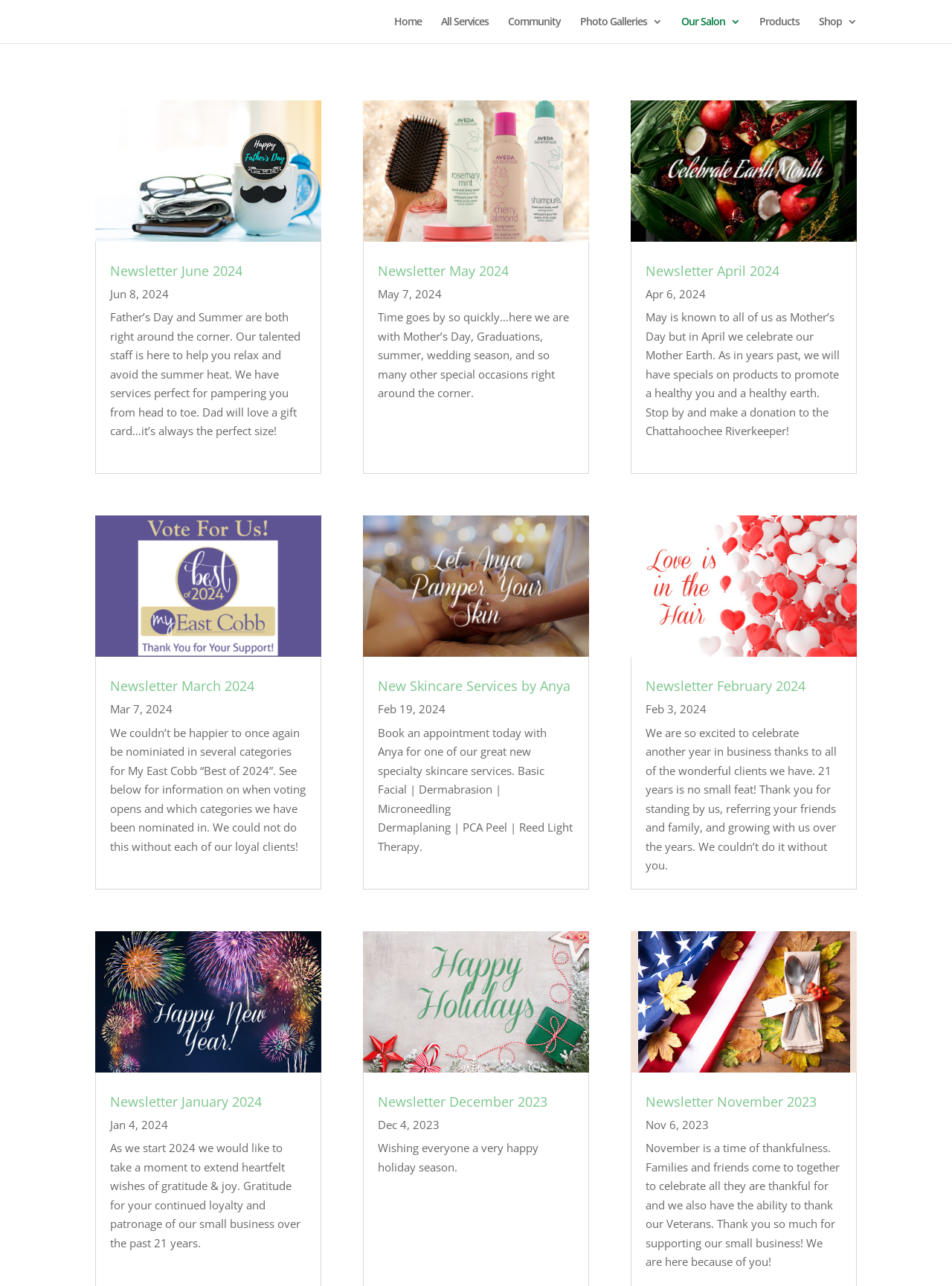Elaborate on the different components and information displayed on the webpage.

The webpage is a blog for Challise & Company, a hair, skin, and body care business. At the top, there are seven navigation links: "Home", "All Services", "Community", "Photo Galleries 3", "Our Salon 3", "Products", and "Shop 3". 

Below the navigation links, there are four columns of articles, each containing multiple news articles or newsletters. Each article has a heading, a link to the newsletter, an image, and a brief description or summary of the content. The articles are arranged in a chronological order, with the most recent ones at the top. 

The articles cover various topics, including special occasions like Father's Day, Mother's Day, and summer, as well as promotions and events at the salon, such as nominations for "Best of 2024" and new skincare services offered by Anya. The articles also express gratitude to clients for their loyalty and support. 

The layout of the webpage is organized, with clear headings and concise text, making it easy to navigate and read.